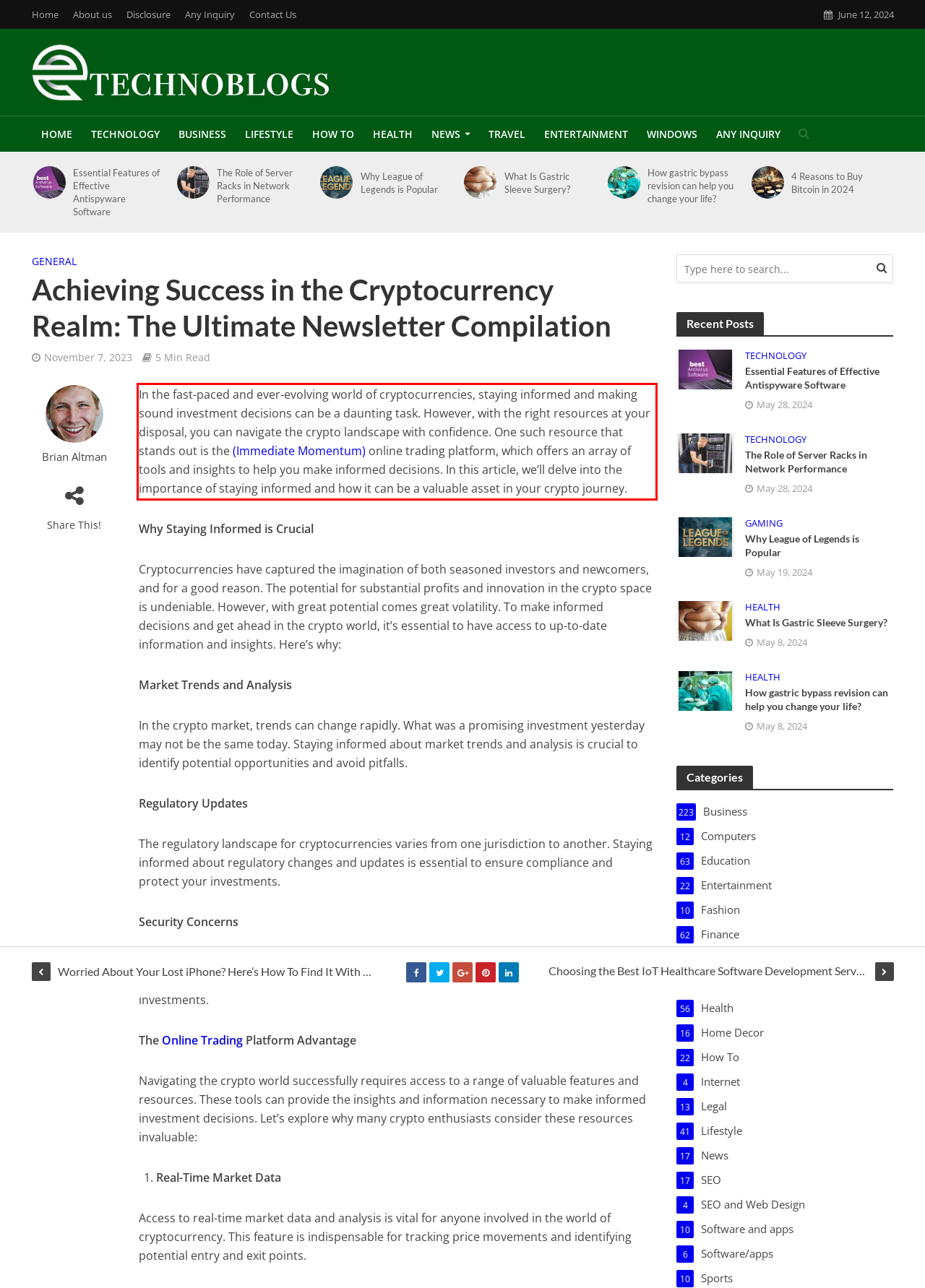Given a screenshot of a webpage containing a red bounding box, perform OCR on the text within this red bounding box and provide the text content.

In the fast-paced and ever-evolving world of cryptocurrencies, staying informed and making sound investment decisions can be a daunting task. However, with the right resources at your disposal, you can navigate the crypto landscape with confidence. One such resource that stands out is the (Immediate Momentum) online trading platform, which offers an array of tools and insights to help you make informed decisions. In this article, we’ll delve into the importance of staying informed and how it can be a valuable asset in your crypto journey.